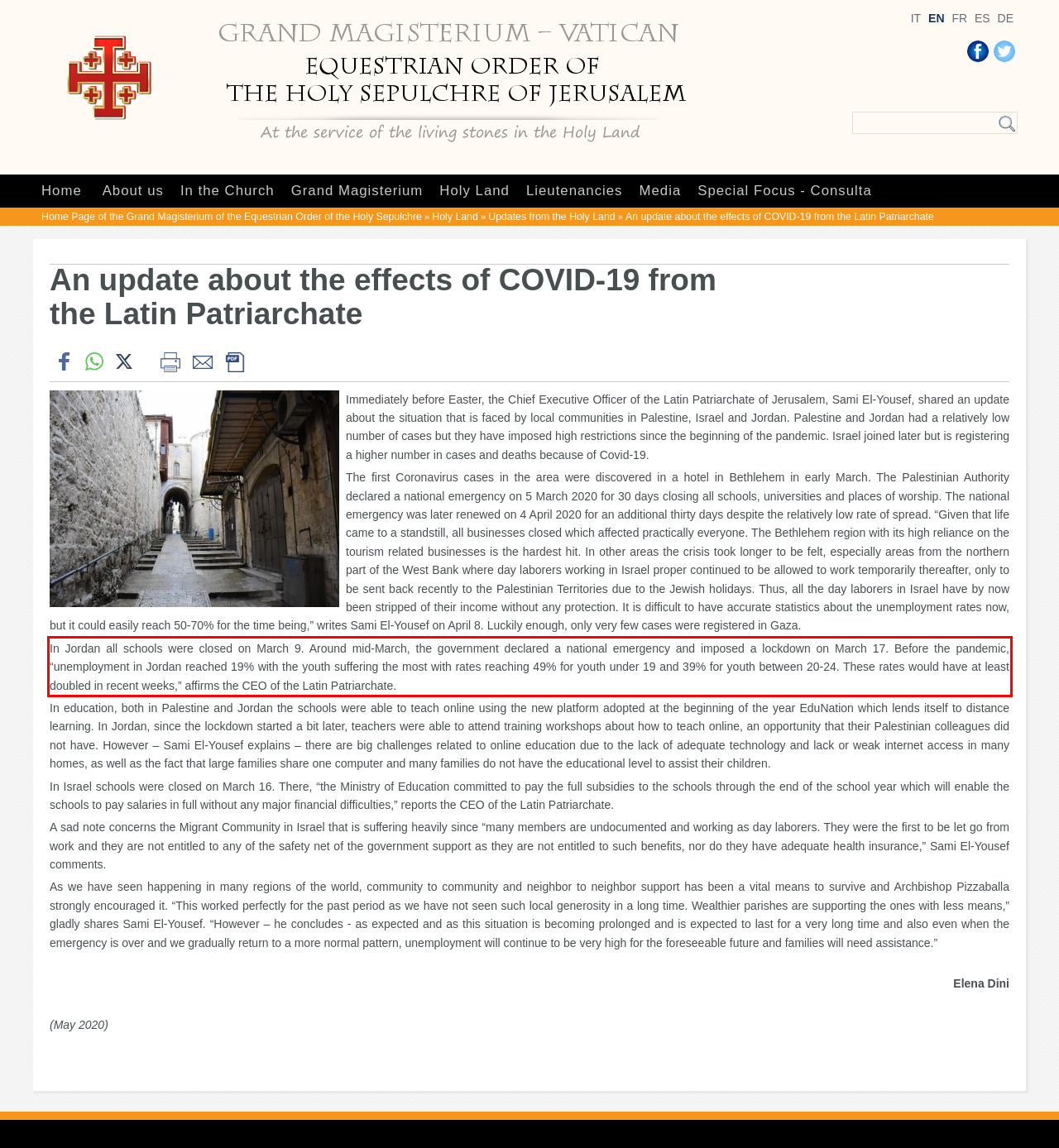Please analyze the provided webpage screenshot and perform OCR to extract the text content from the red rectangle bounding box.

In Jordan all schools were closed on March 9. Around mid-March, the government declared a national emergency and imposed a lockdown on March 17. Before the pandemic, “unemployment in Jordan reached 19% with the youth suffering the most with rates reaching 49% for youth under 19 and 39% for youth between 20-24. These rates would have at least doubled in recent weeks,” affirms the CEO of the Latin Patriarchate.